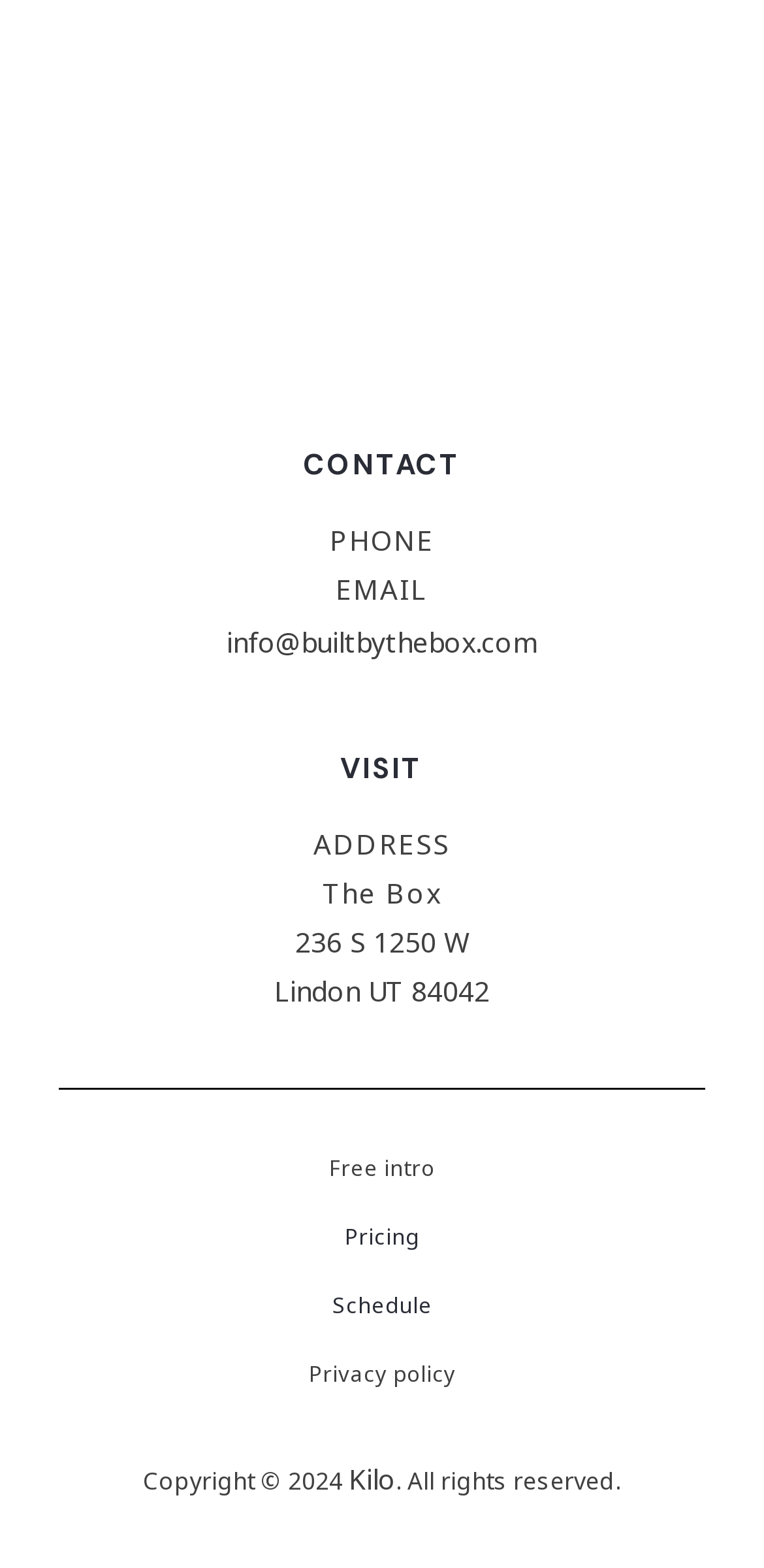Identify the bounding box for the UI element described as: "Privacy policy". Ensure the coordinates are four float numbers between 0 and 1, formatted as [left, top, right, bottom].

[0.404, 0.854, 0.596, 0.898]